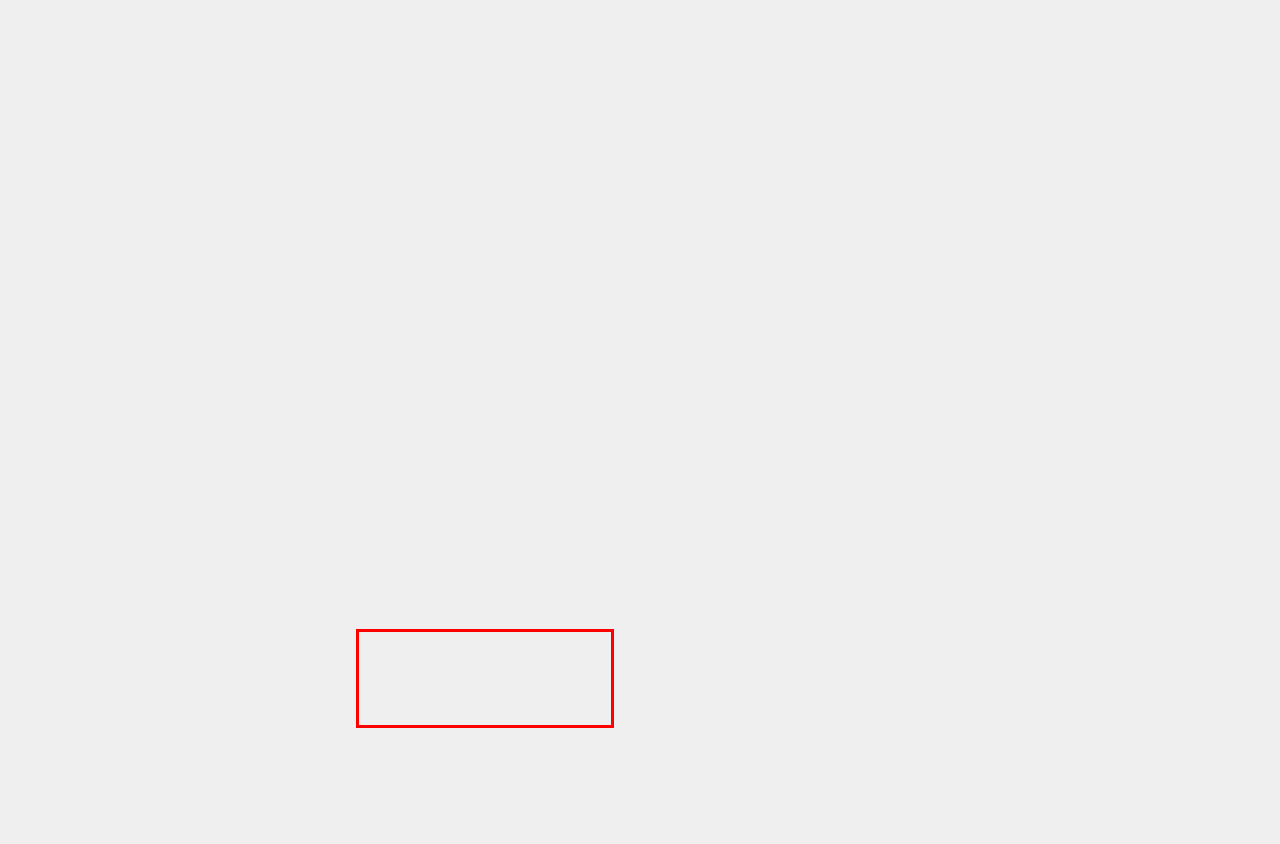Using the provided screenshot of a webpage, recognize and generate the text found within the red rectangle bounding box.

Our dedicated support team is here to assist you every step of the way. Have questions or need assistance? We've got you covered.